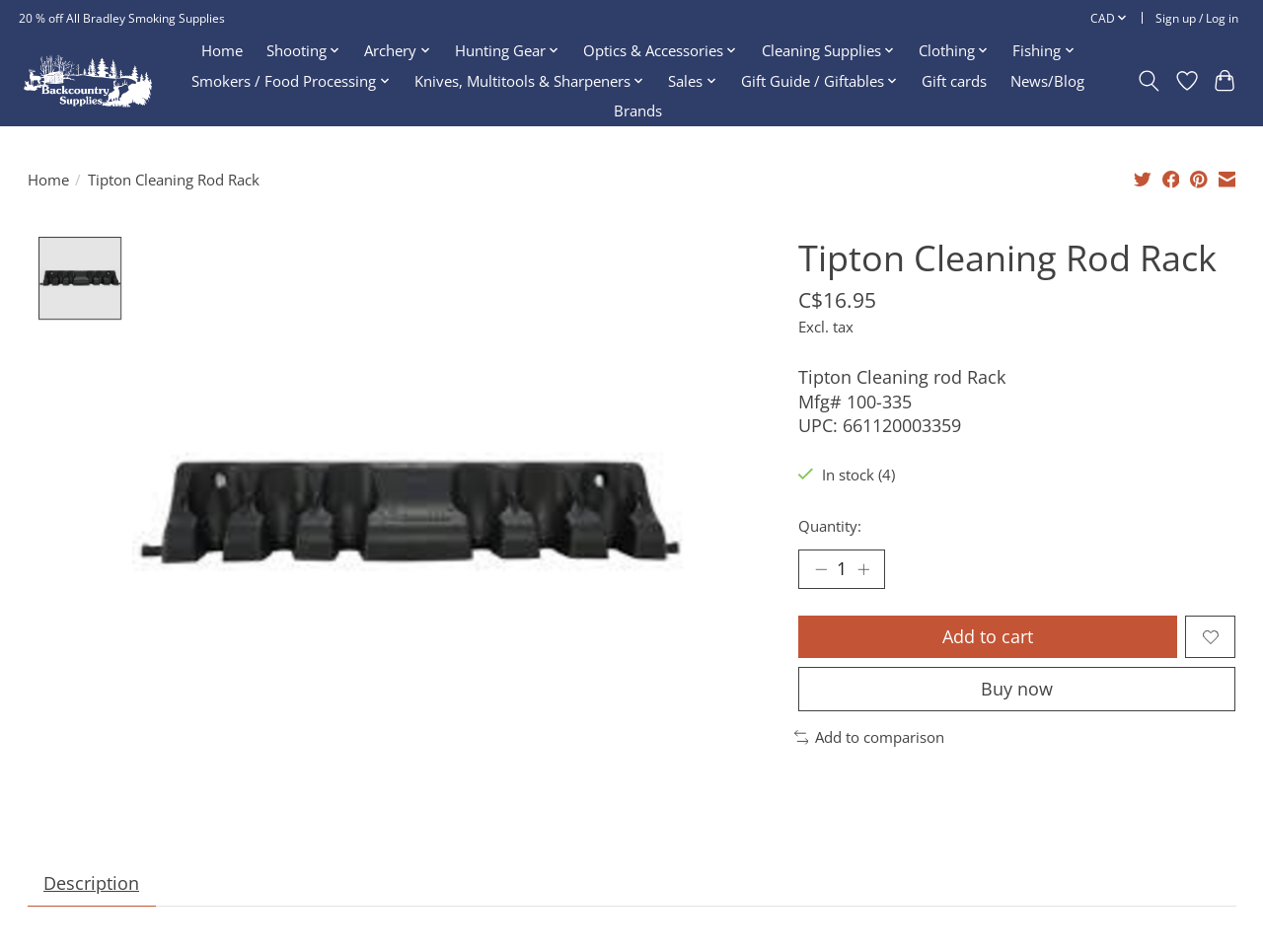Please identify the coordinates of the bounding box for the clickable region that will accomplish this instruction: "Click on the 'CAD' link".

[0.858, 0.006, 0.898, 0.031]